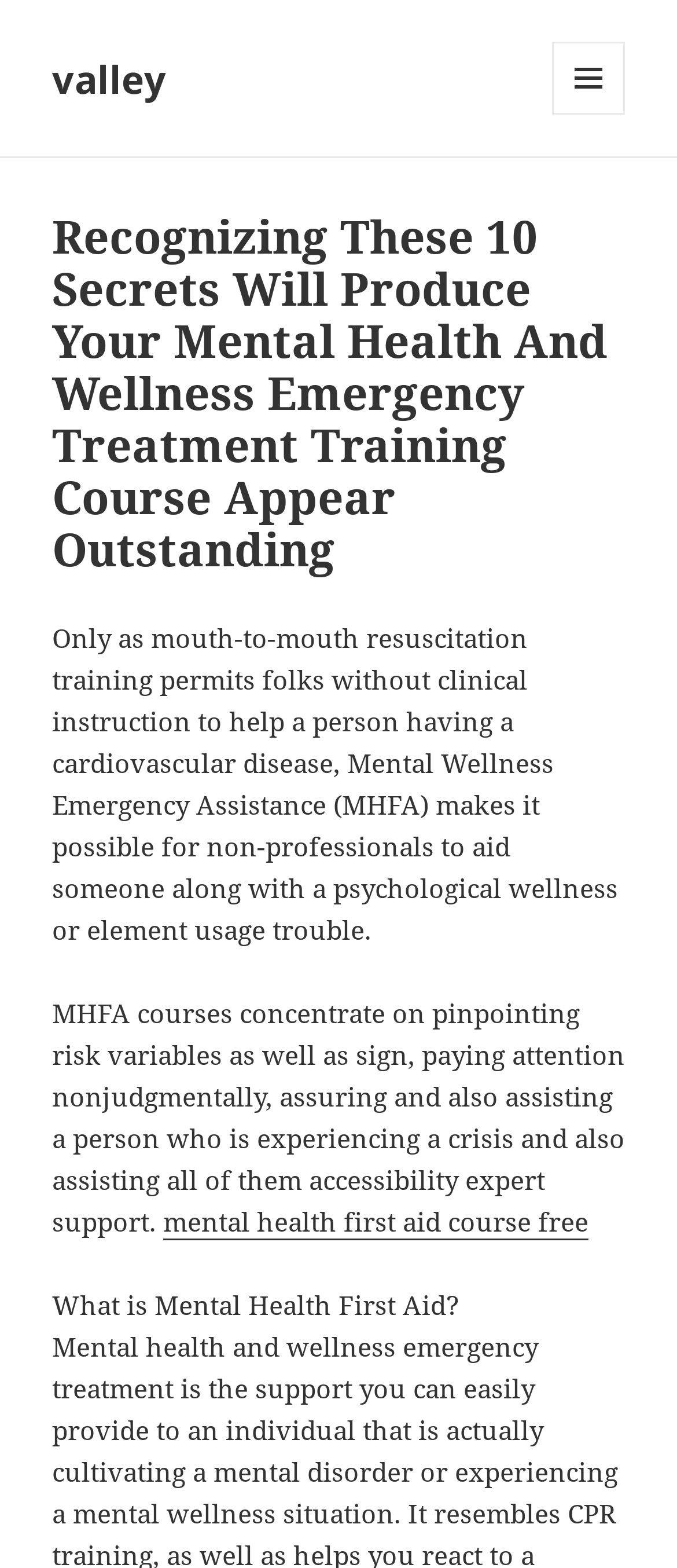Find and extract the text of the primary heading on the webpage.

Recognizing These 10 Secrets Will Produce Your Mental Health And Wellness Emergency Treatment Training Course Appear Outstanding